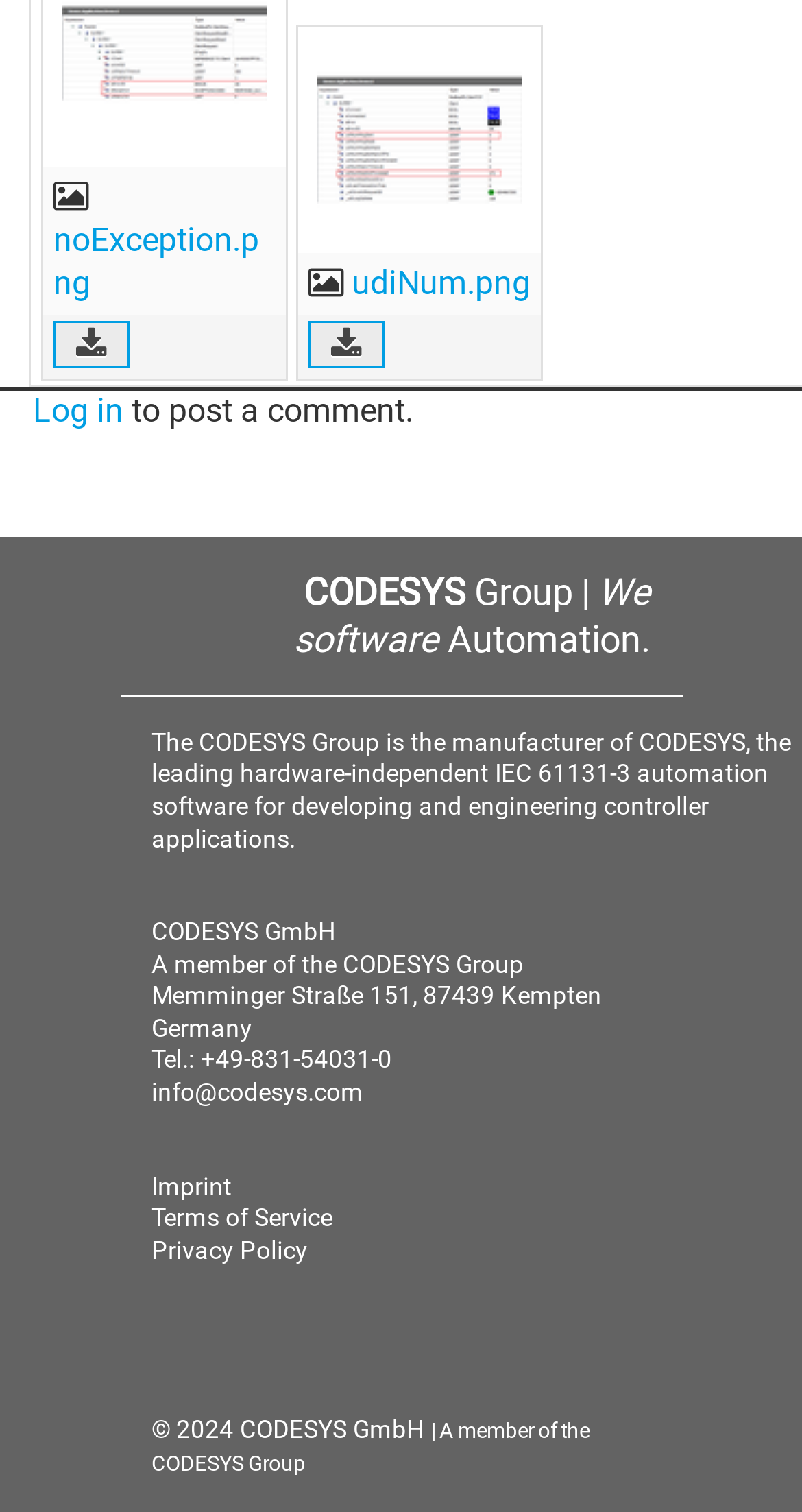Please identify the bounding box coordinates of the element I need to click to follow this instruction: "go to imprint".

[0.188, 0.775, 0.288, 0.794]